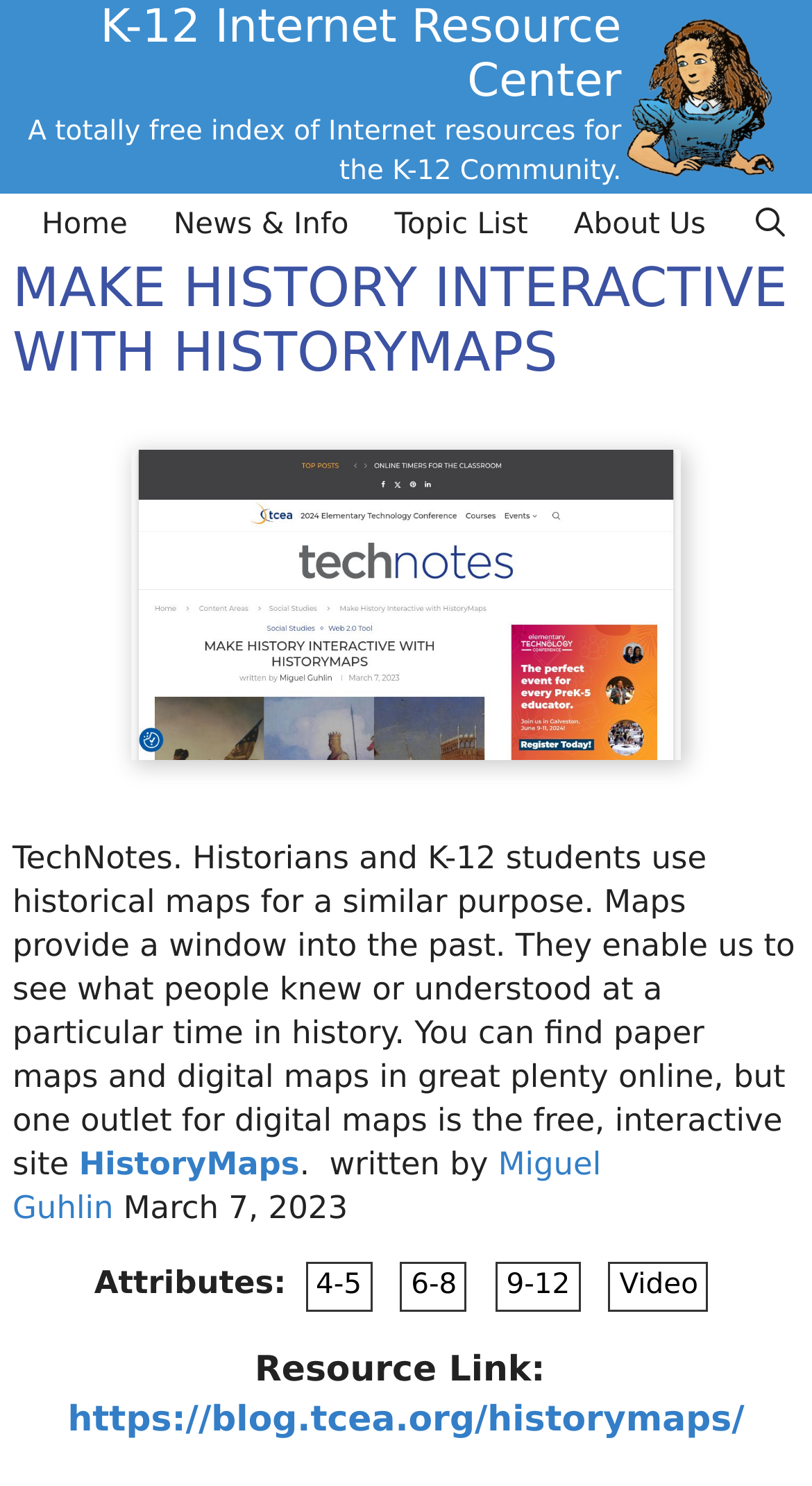Identify the bounding box coordinates of the section to be clicked to complete the task described by the following instruction: "Open the 'Topic List' page". The coordinates should be four float numbers between 0 and 1, formatted as [left, top, right, bottom].

[0.458, 0.13, 0.678, 0.173]